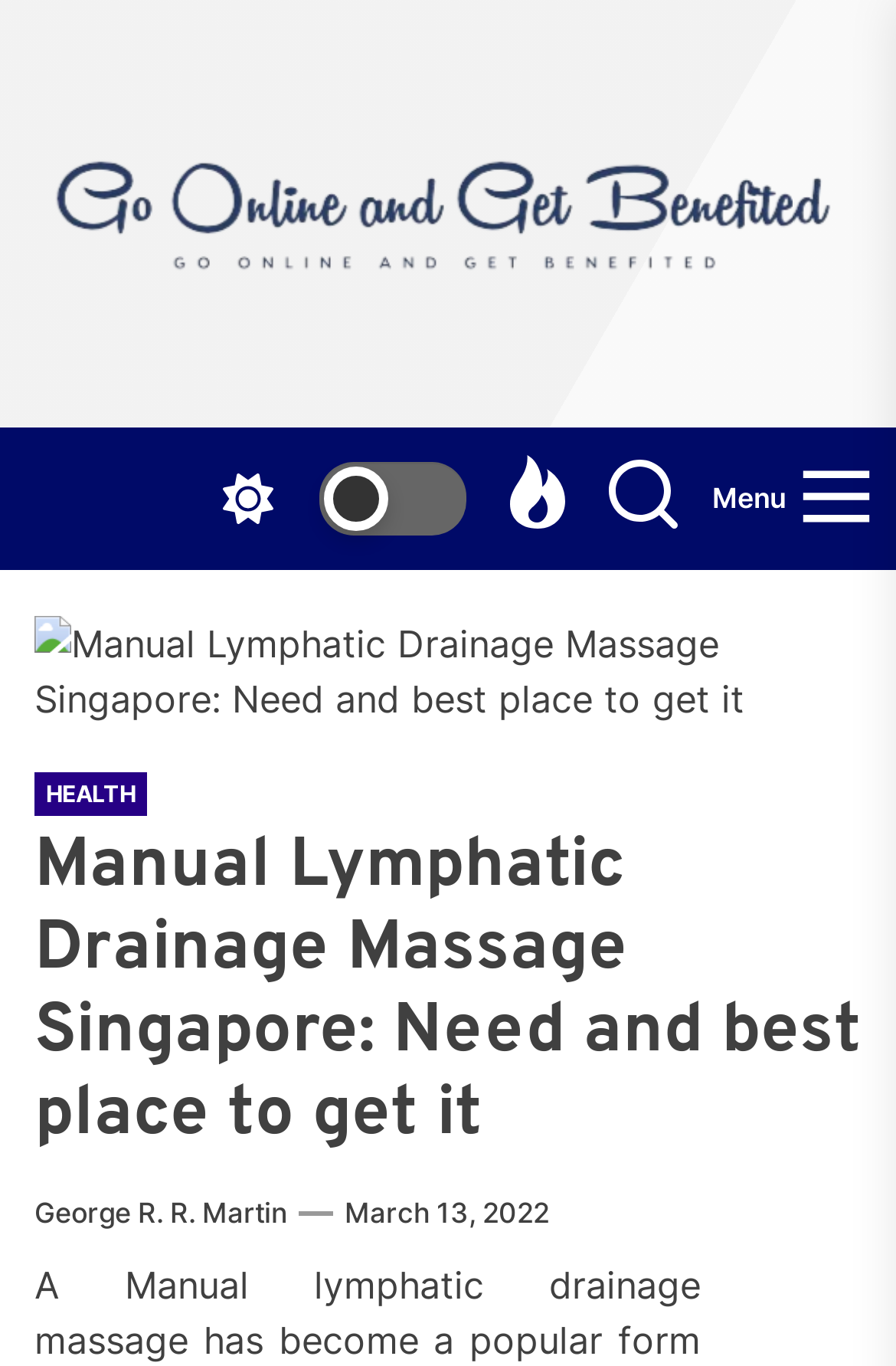Please specify the bounding box coordinates of the clickable section necessary to execute the following command: "Go to the App".

None